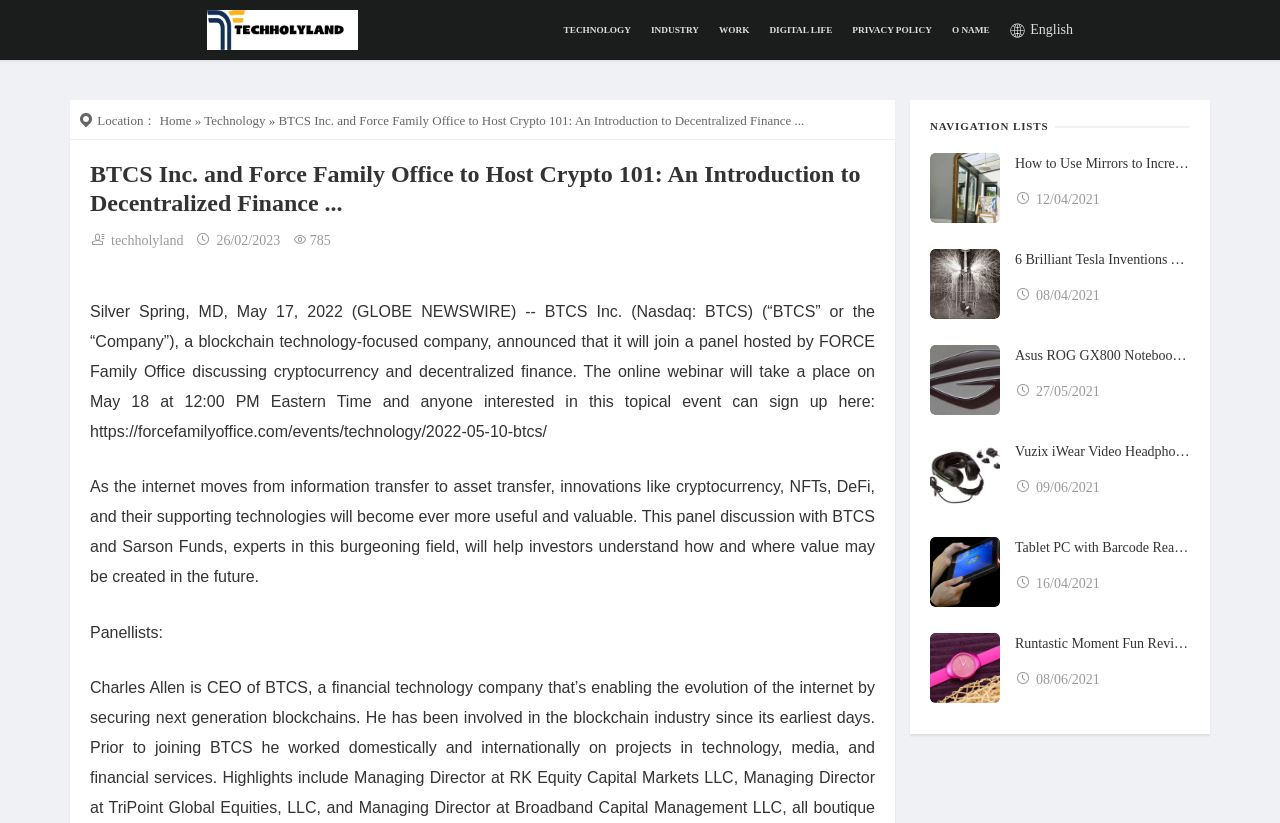Using the information from the screenshot, answer the following question thoroughly:
How many articles are listed on this webpage?

I counted the number of articles listed on the webpage by looking at the repeating pattern of article elements, each containing a link, image, and time. There are 5 articles listed.